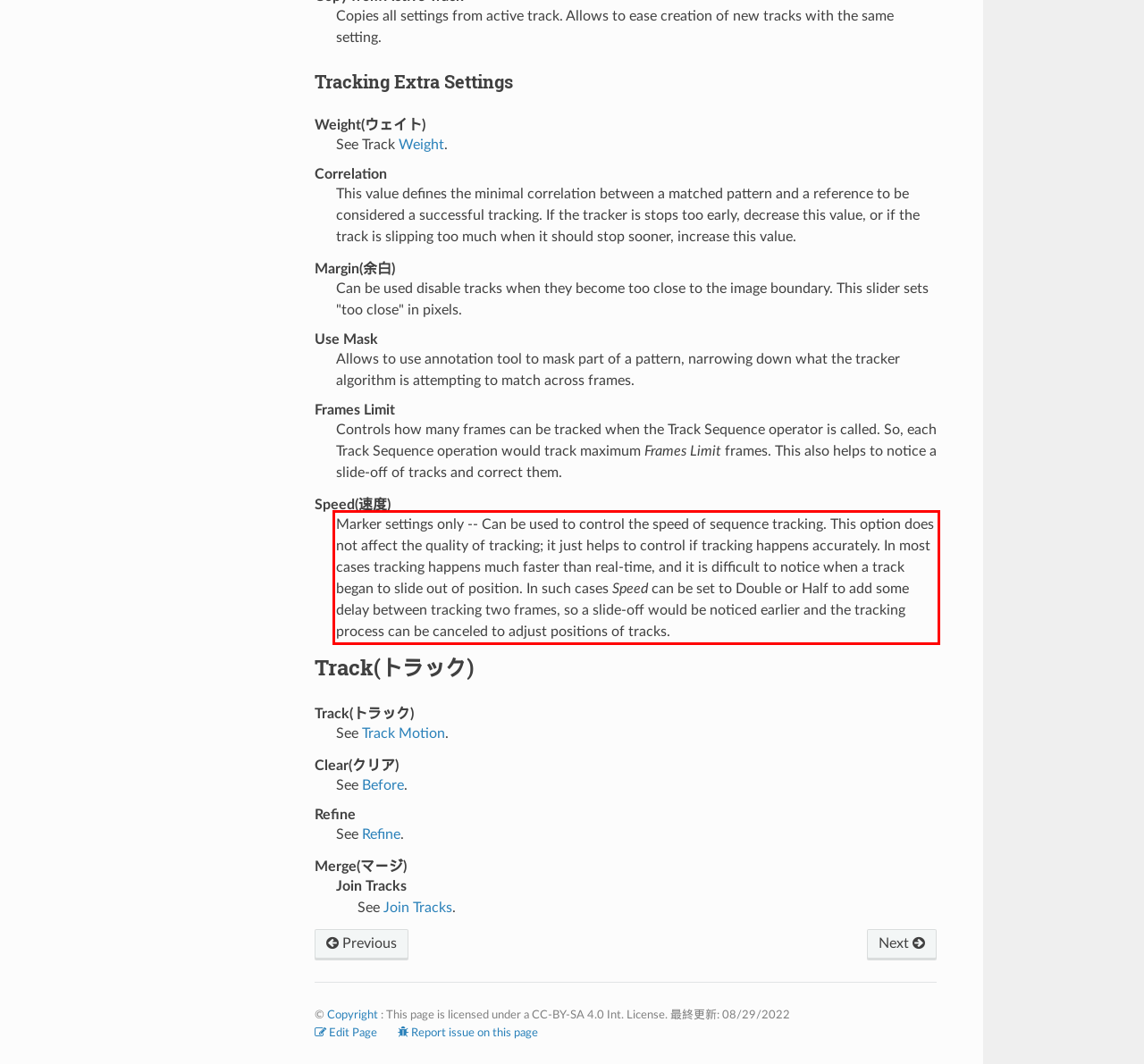You are given a screenshot showing a webpage with a red bounding box. Perform OCR to capture the text within the red bounding box.

Marker settings only -- Can be used to control the speed of sequence tracking. This option does not affect the quality of tracking; it just helps to control if tracking happens accurately. In most cases tracking happens much faster than real-time, and it is difficult to notice when a track began to slide out of position. In such cases Speed can be set to Double or Half to add some delay between tracking two frames, so a slide-off would be noticed earlier and the tracking process can be canceled to adjust positions of tracks.